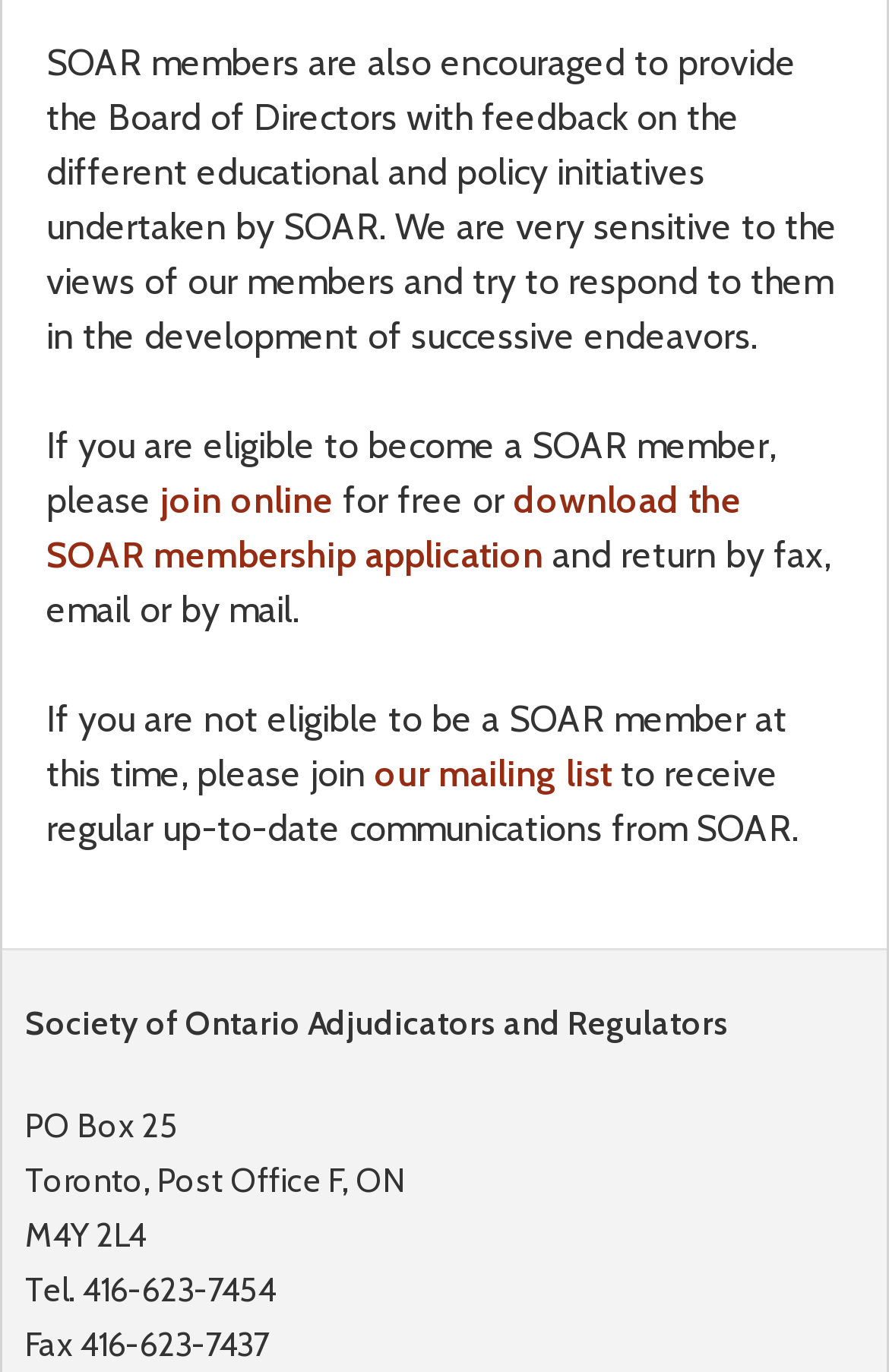From the webpage screenshot, predict the bounding box of the UI element that matches this description: "Compensation".

None